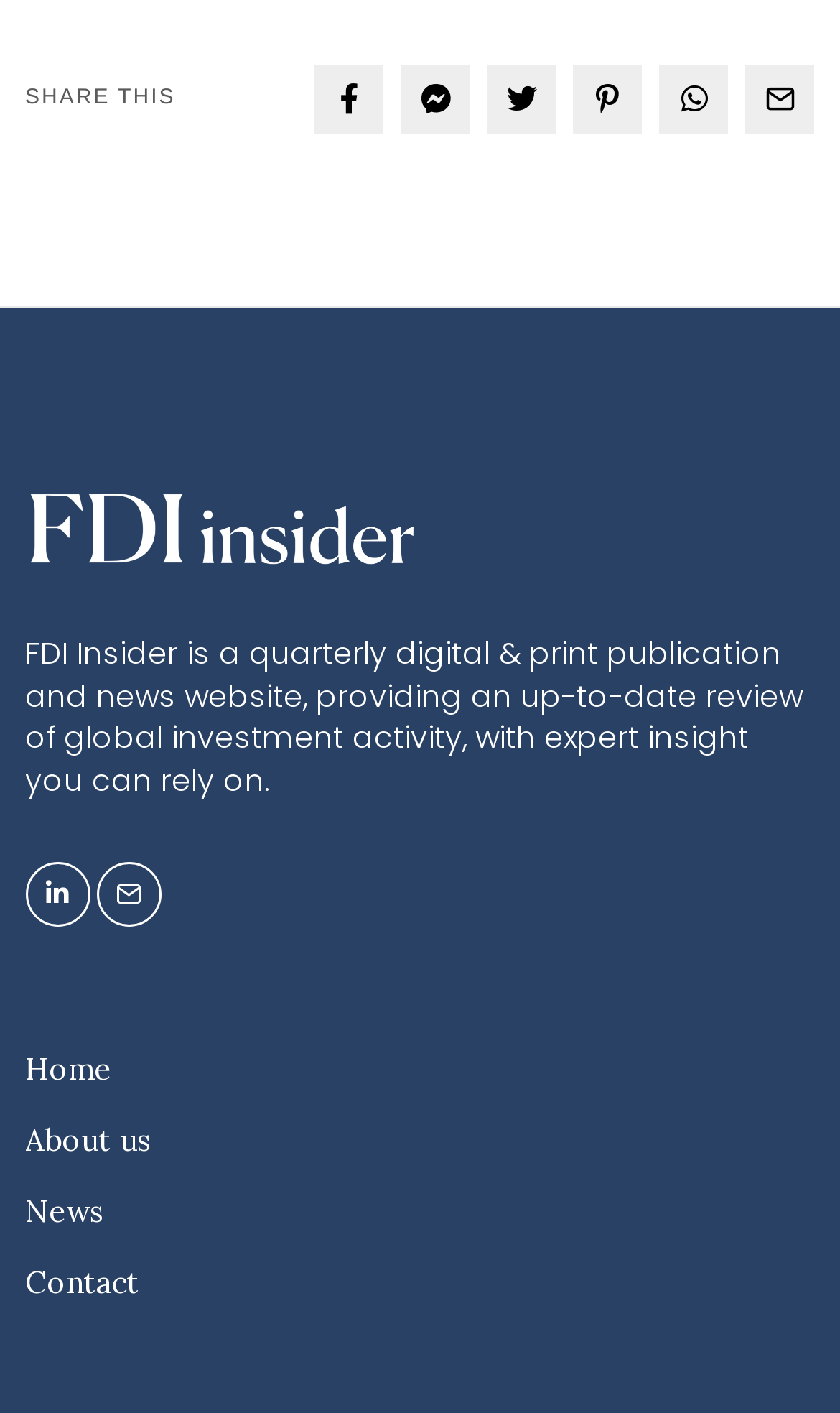Can you give a detailed response to the following question using the information from the image? What is the purpose of the publication?

The purpose of the publication can be inferred from the static text element that describes the publication, which mentions that it provides 'an up-to-date review of global investment activity, with expert insight you can rely on'.